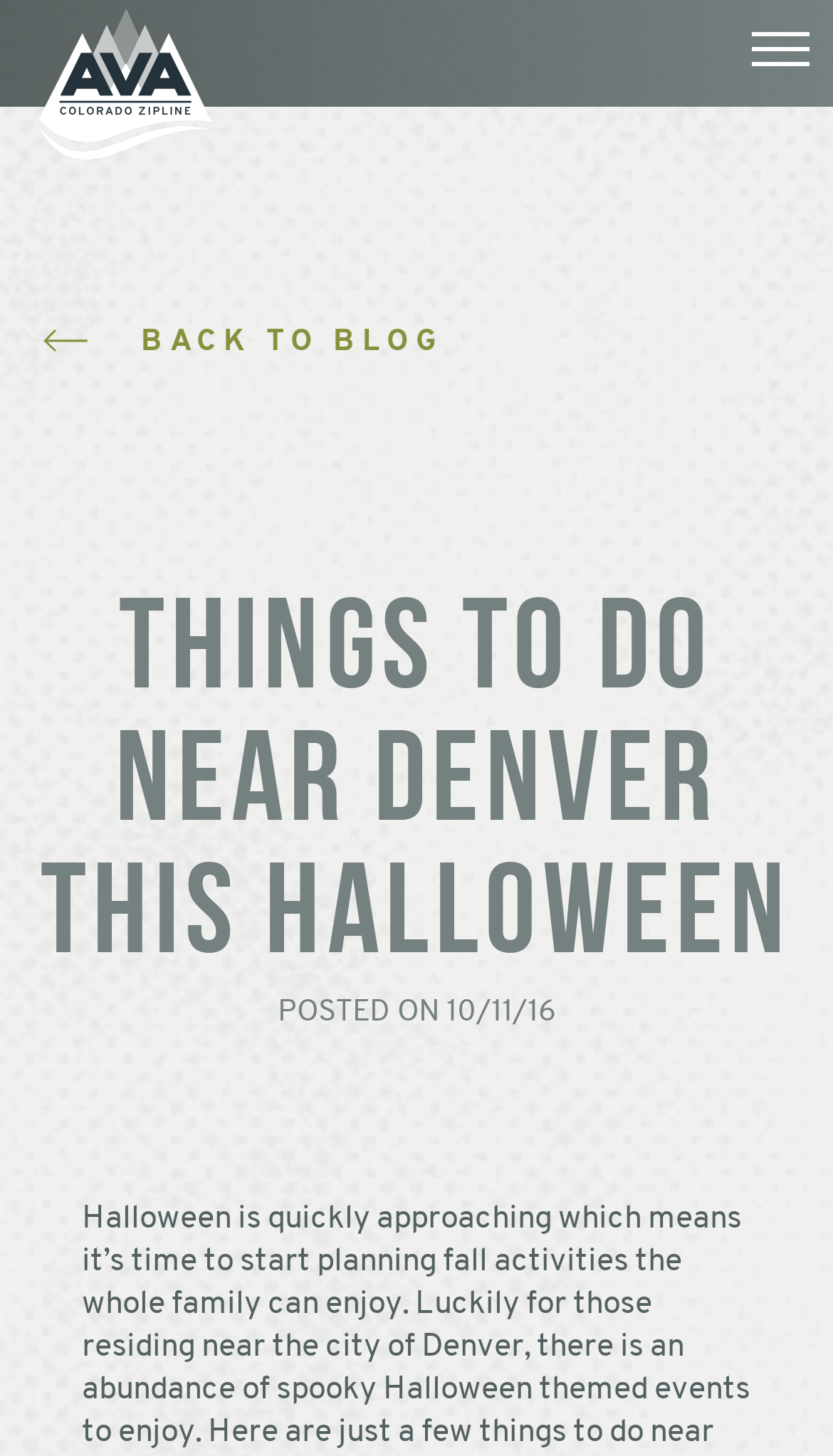What is the name of the website?
Please provide a comprehensive answer based on the details in the screenshot.

I determined the name of the website by looking at the link element with the text 'Colorado Zipline' at the top of the webpage, which is likely the website's logo or title.